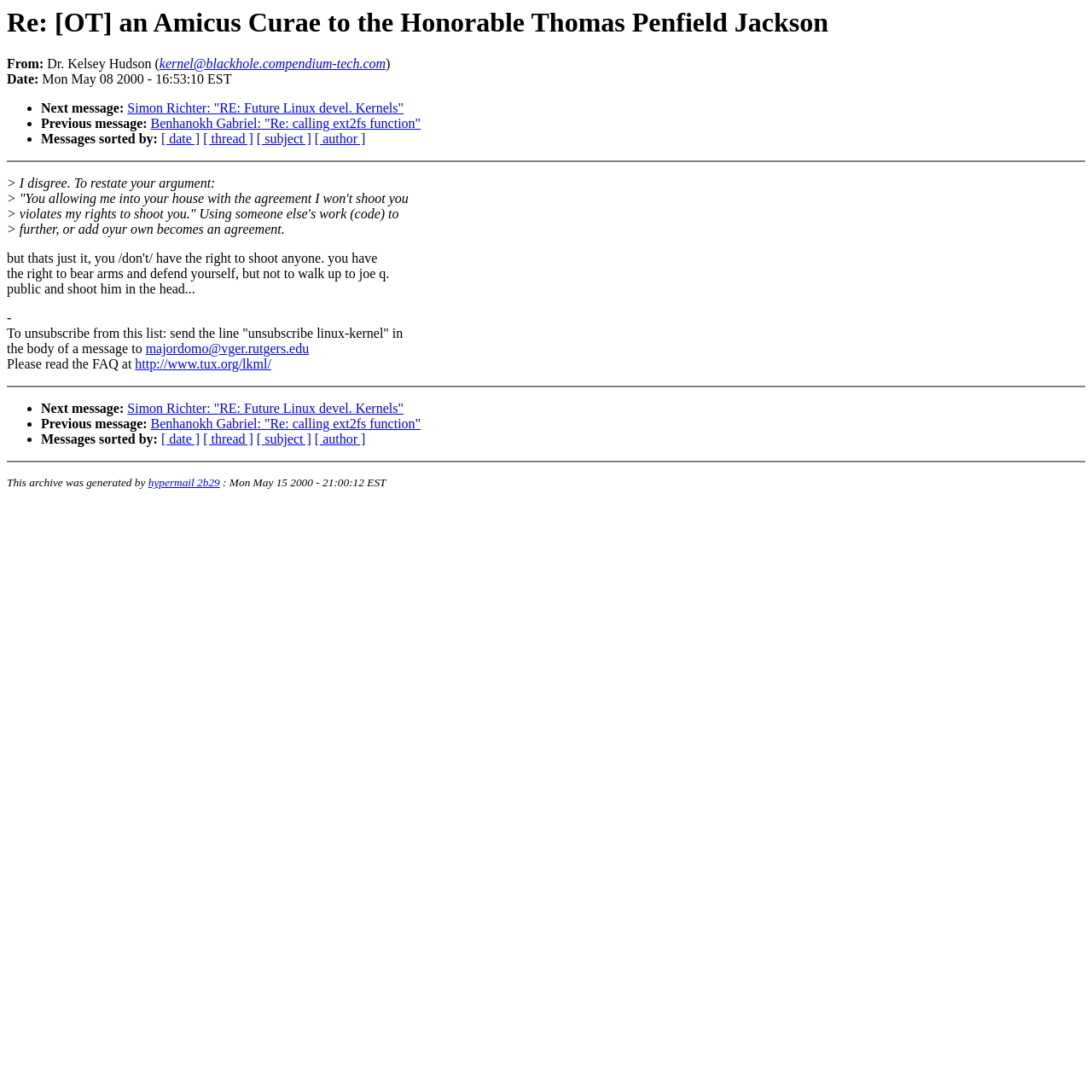Pinpoint the bounding box coordinates of the clickable area needed to execute the instruction: "Sort messages by date". The coordinates should be specified as four float numbers between 0 and 1, i.e., [left, top, right, bottom].

[0.148, 0.121, 0.183, 0.134]